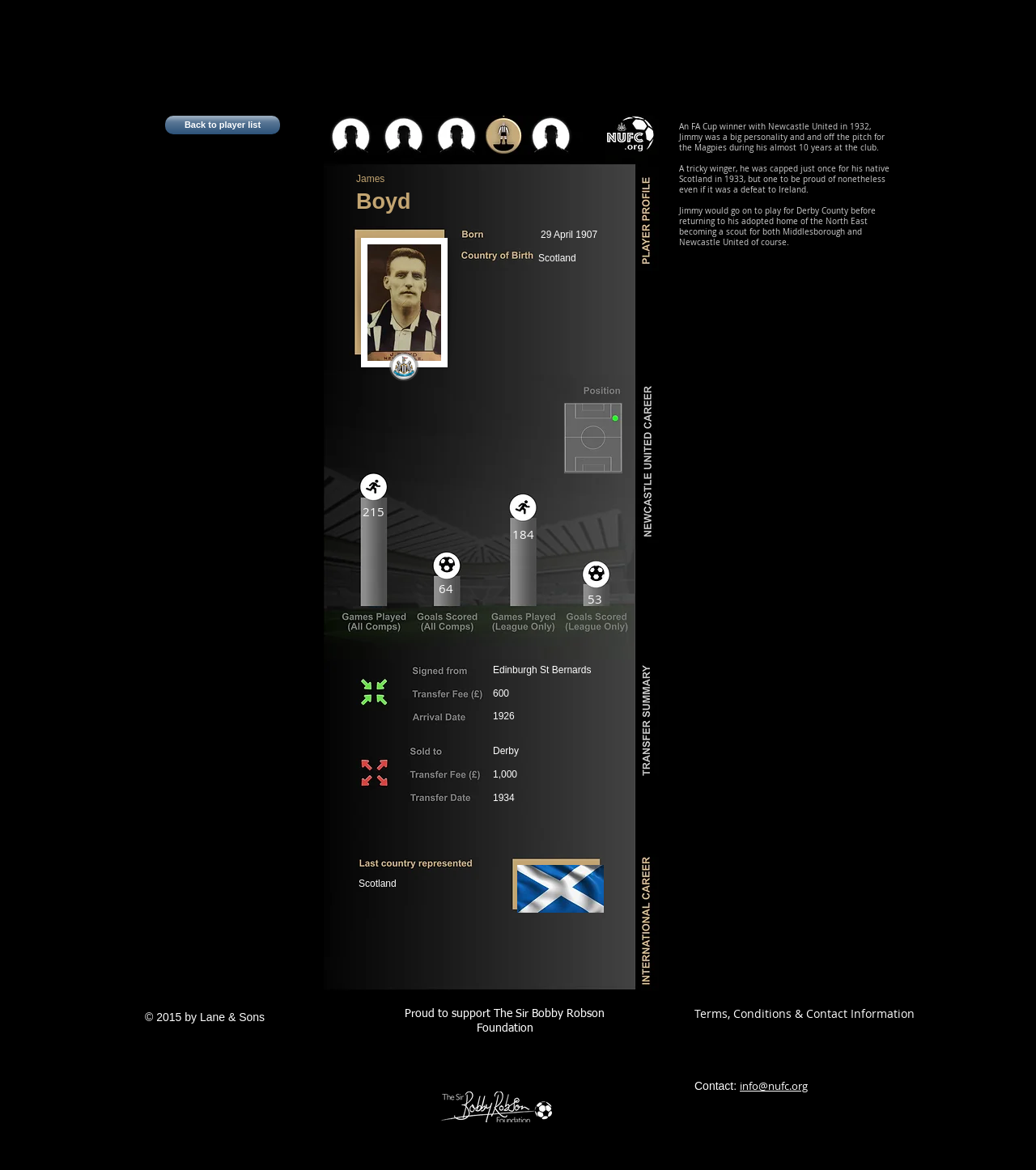Using a single word or phrase, answer the following question: 
How many times was Jimmy capped for Scotland?

Once